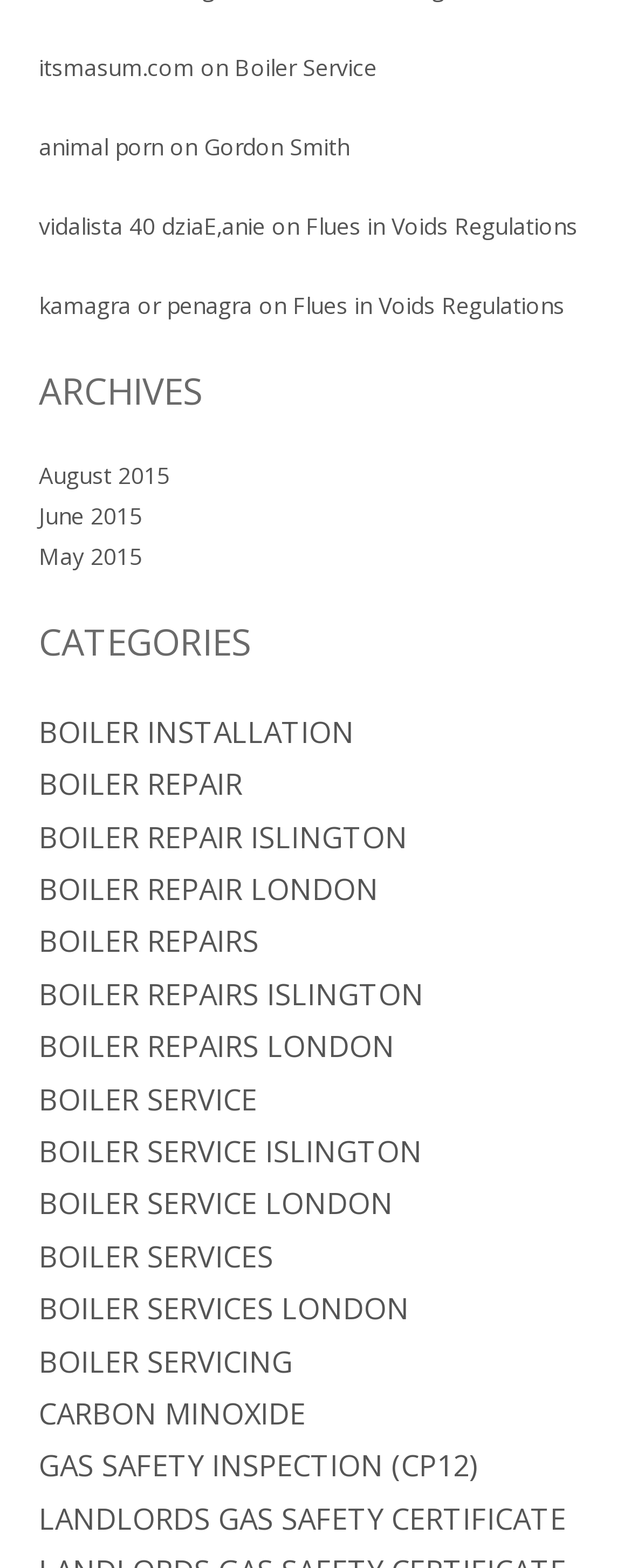What is the purpose of the 'CATEGORIES' section?
Please provide a single word or phrase as your answer based on the image.

To categorize boiler services